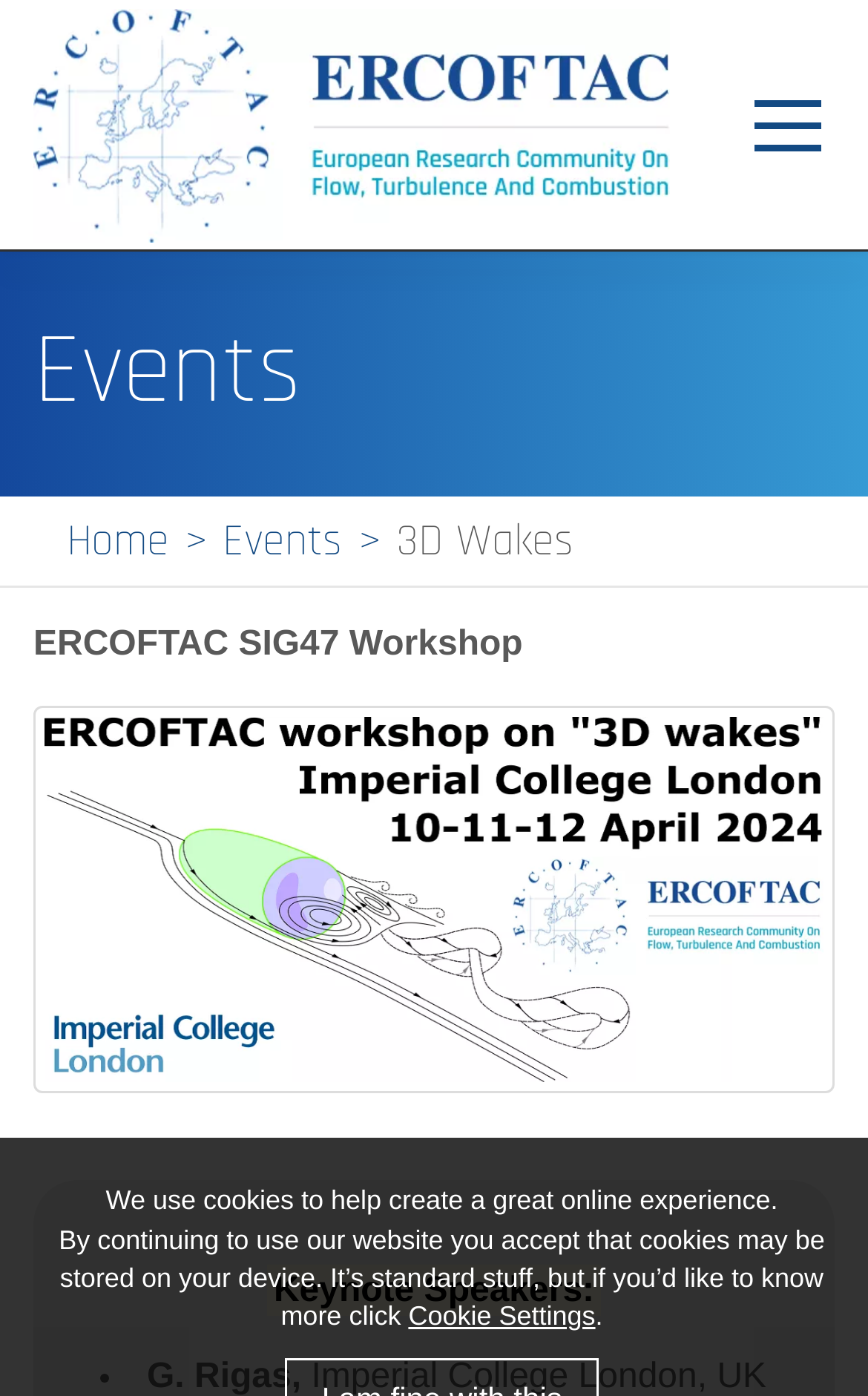Answer the question in a single word or phrase:
How many links are there in the navigation menu?

8